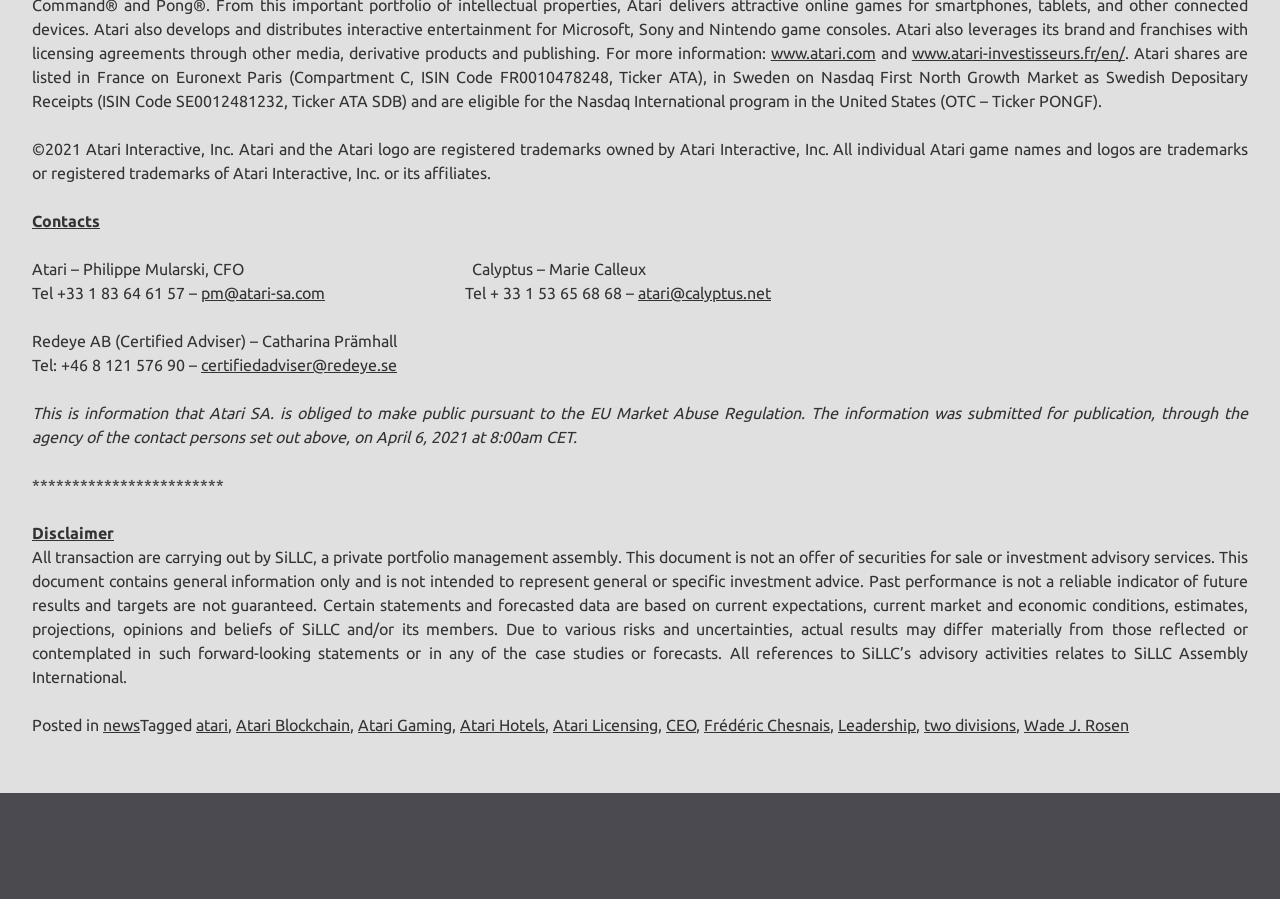Please specify the bounding box coordinates of the clickable section necessary to execute the following command: "View news tagged with Atari Blockchain".

[0.184, 0.796, 0.273, 0.816]